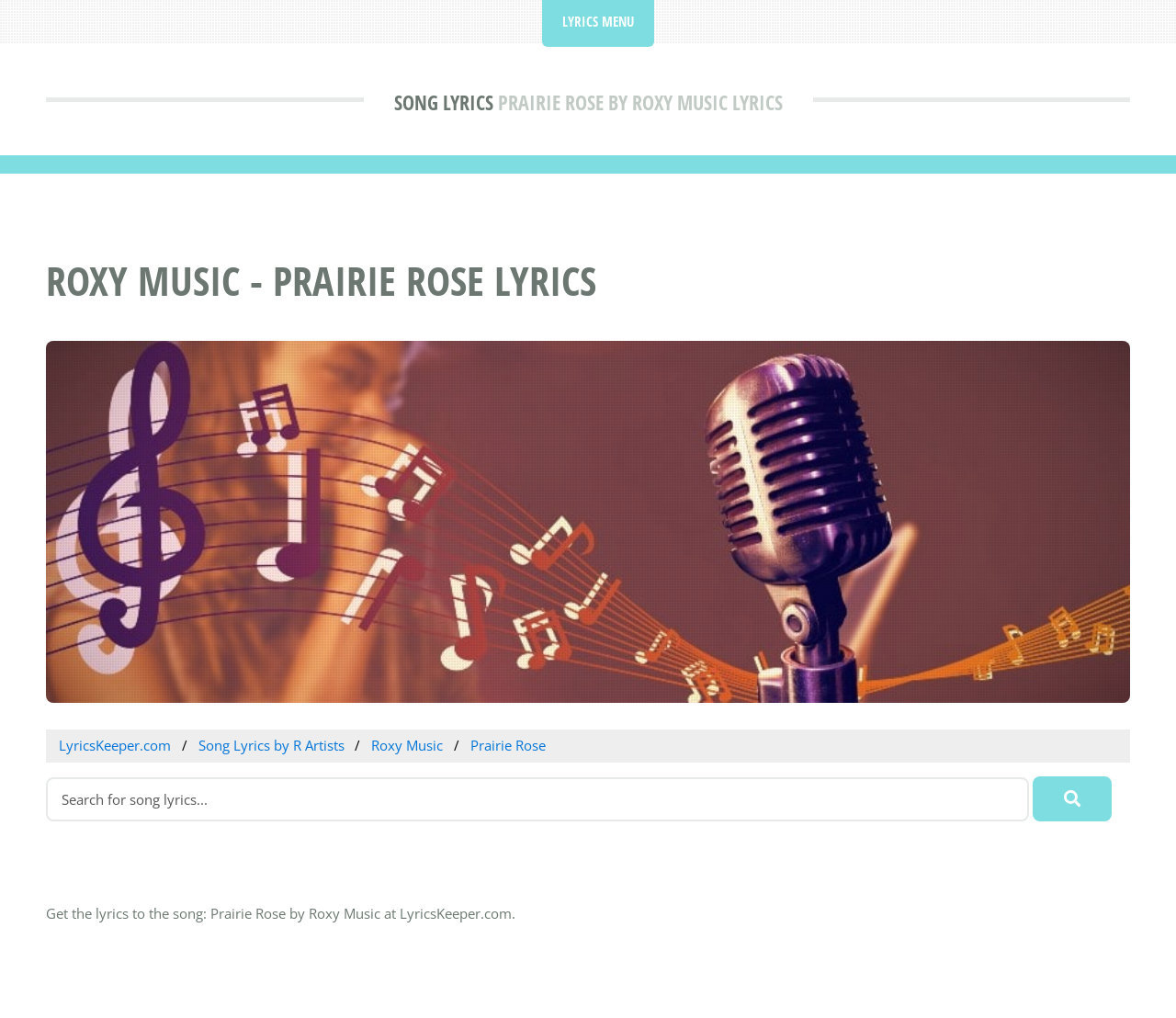Please determine the bounding box coordinates, formatted as (top-left x, top-left y, bottom-right x, bottom-right y), with all values as floating point numbers between 0 and 1. Identify the bounding box of the region described as: LyricsKeeper.com

[0.05, 0.723, 0.145, 0.741]